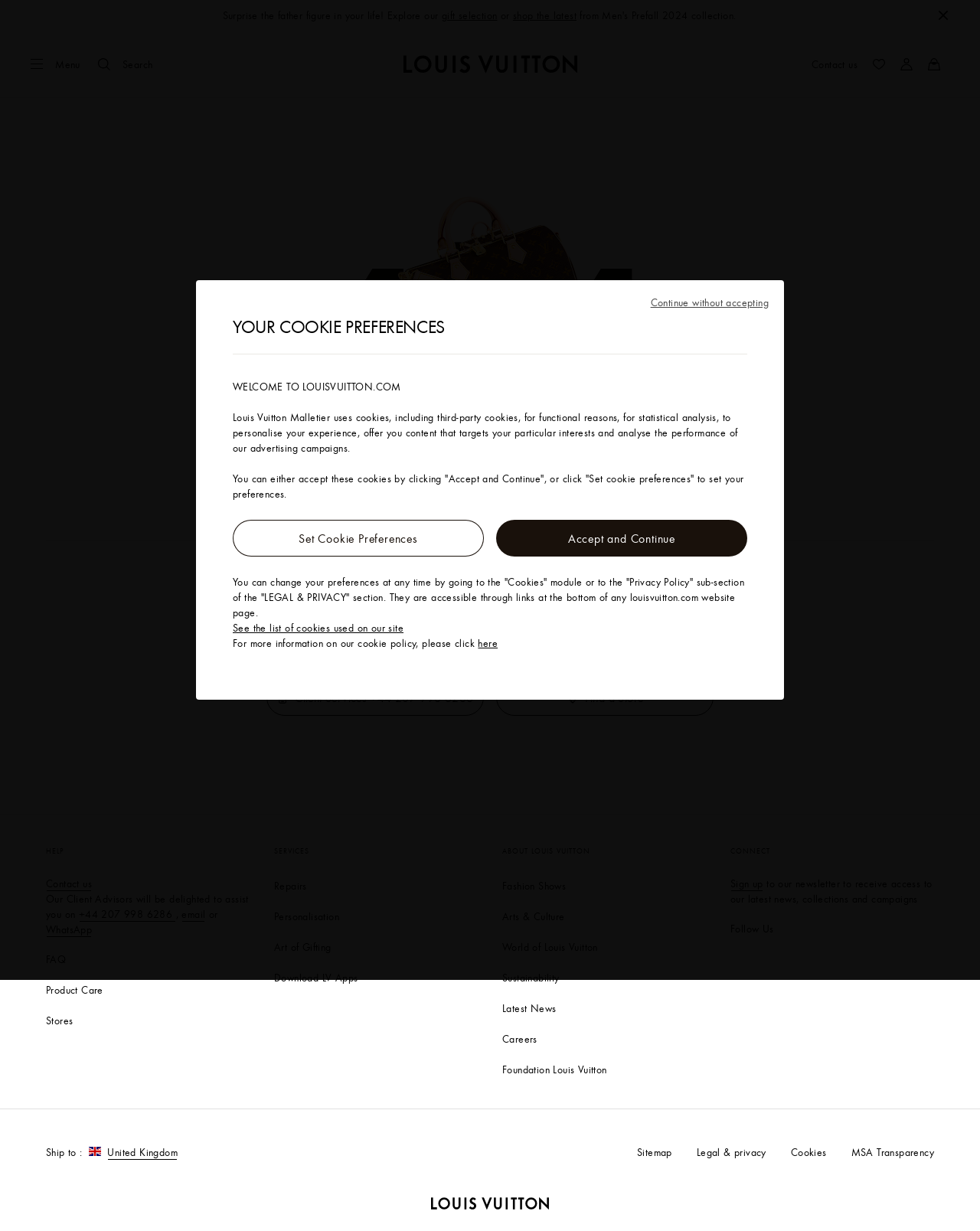Identify the bounding box of the UI element that matches this description: "Menu Close".

[0.025, 0.042, 0.088, 0.062]